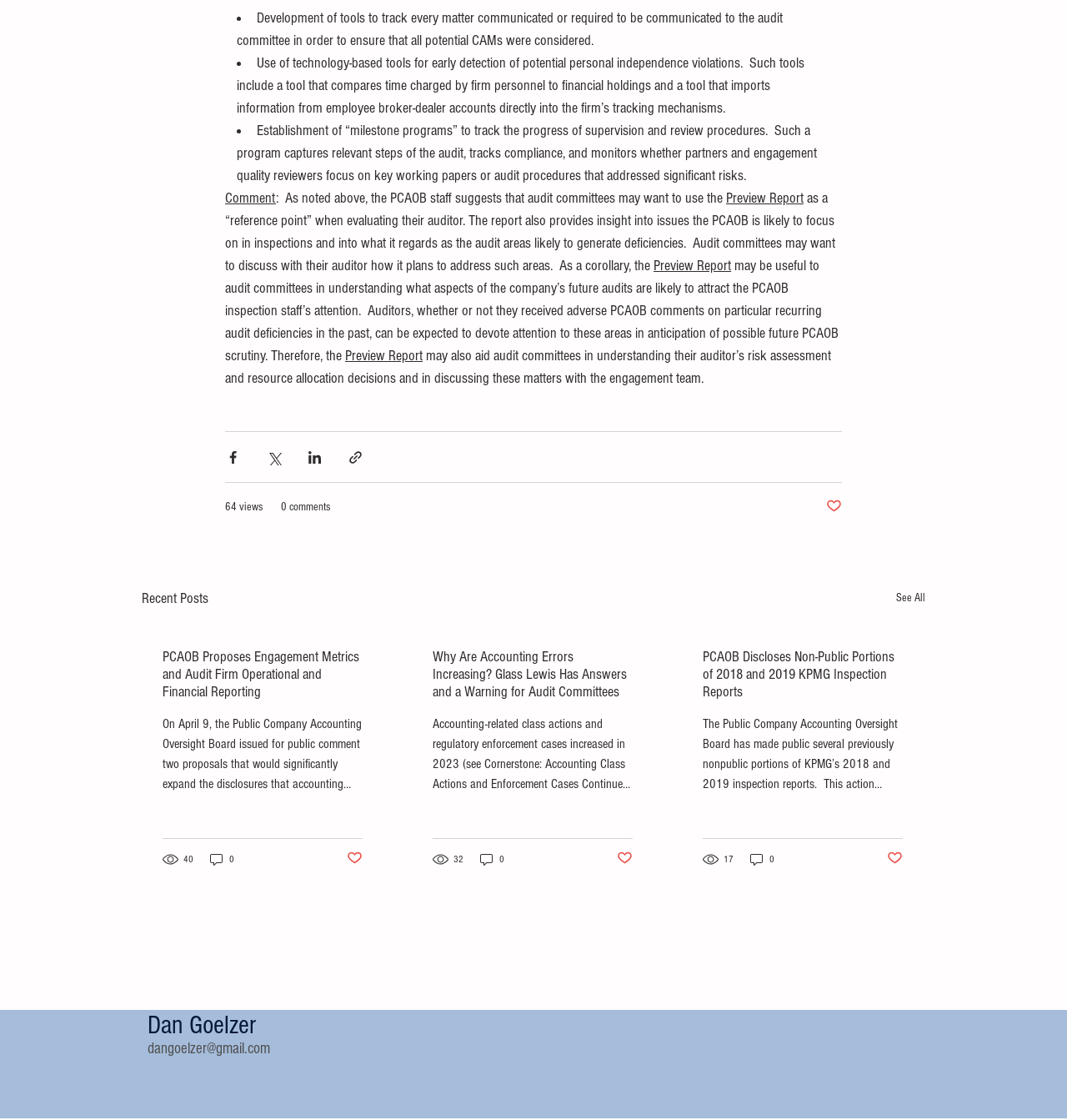Identify the coordinates of the bounding box for the element that must be clicked to accomplish the instruction: "Share via Facebook".

[0.211, 0.401, 0.226, 0.415]